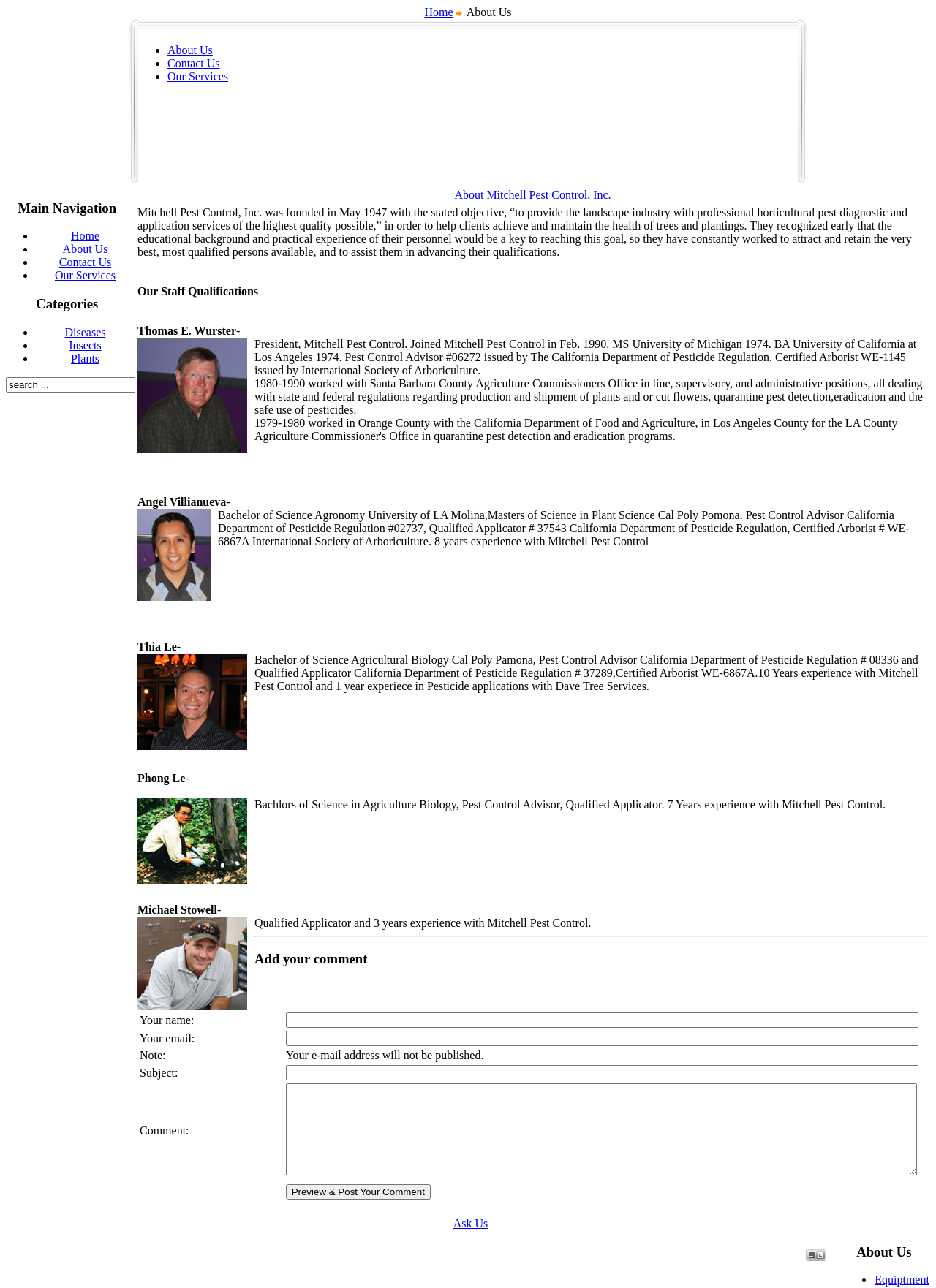Show the bounding box coordinates for the HTML element as described: "Go to latest docs".

None